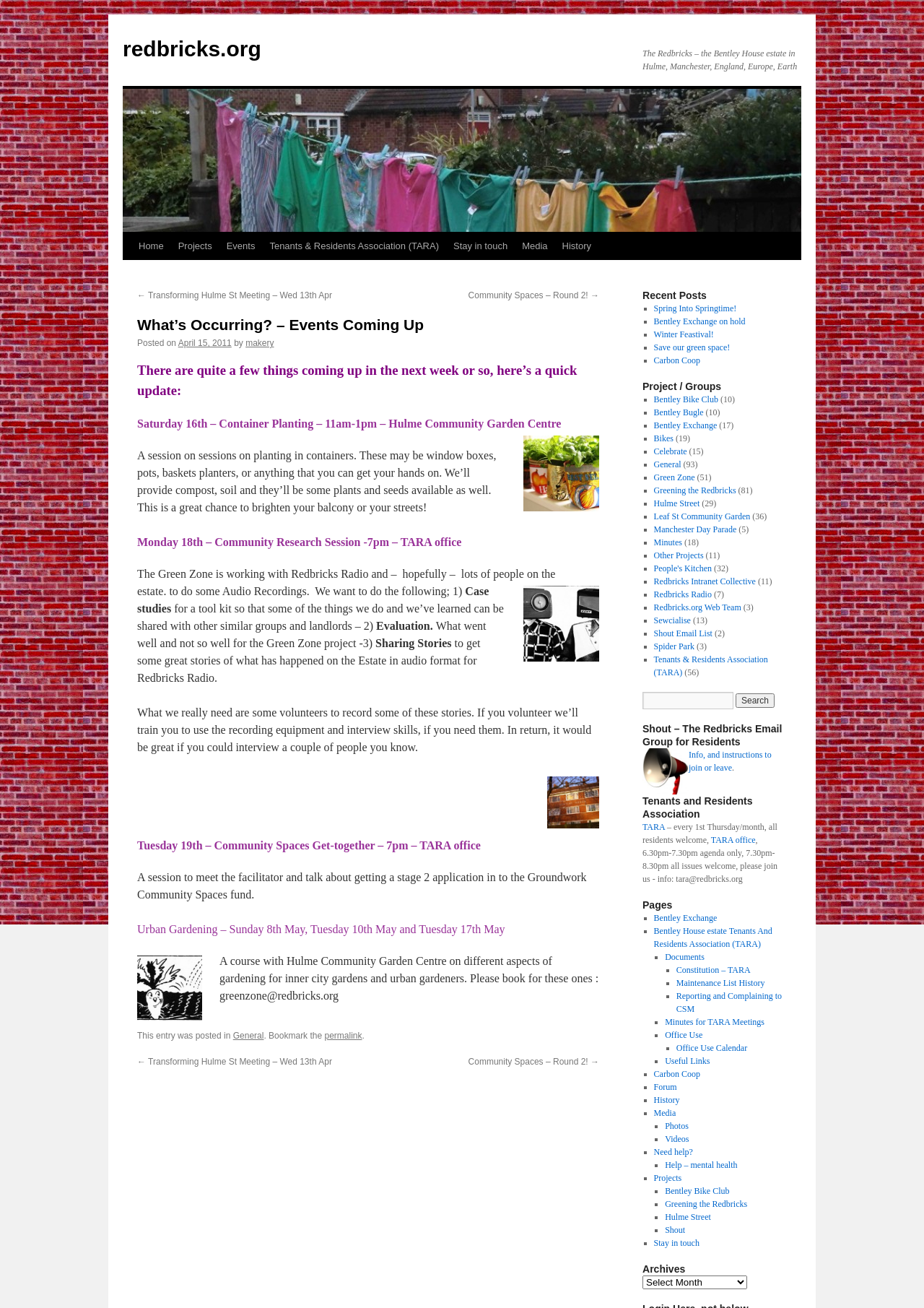Find the bounding box of the UI element described as: "Skip to content". The bounding box coordinates should be given as four float values between 0 and 1, i.e., [left, top, right, bottom].

[0.132, 0.177, 0.148, 0.24]